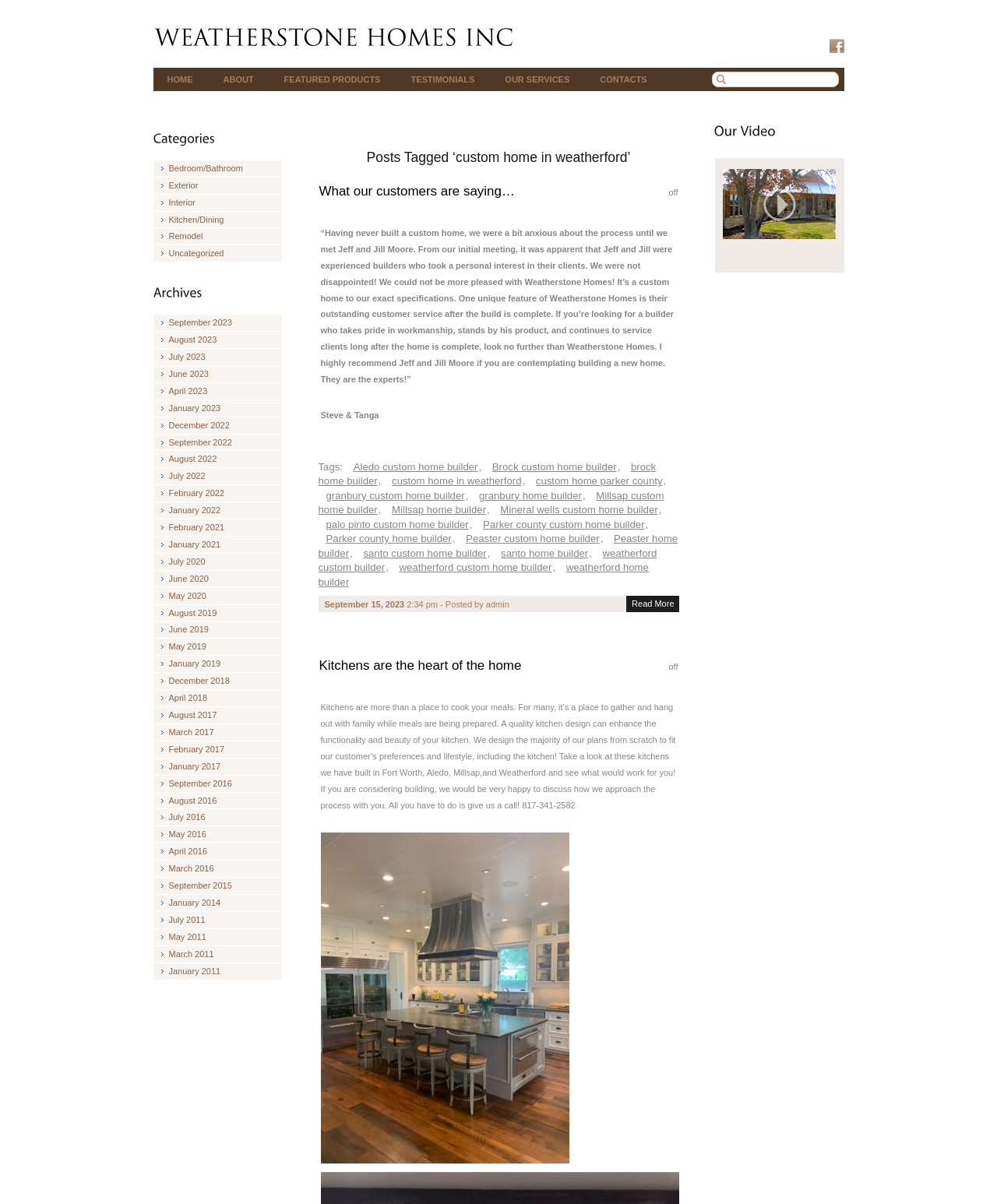How many categories are listed in the 'Categories' section?
From the image, respond using a single word or phrase.

7